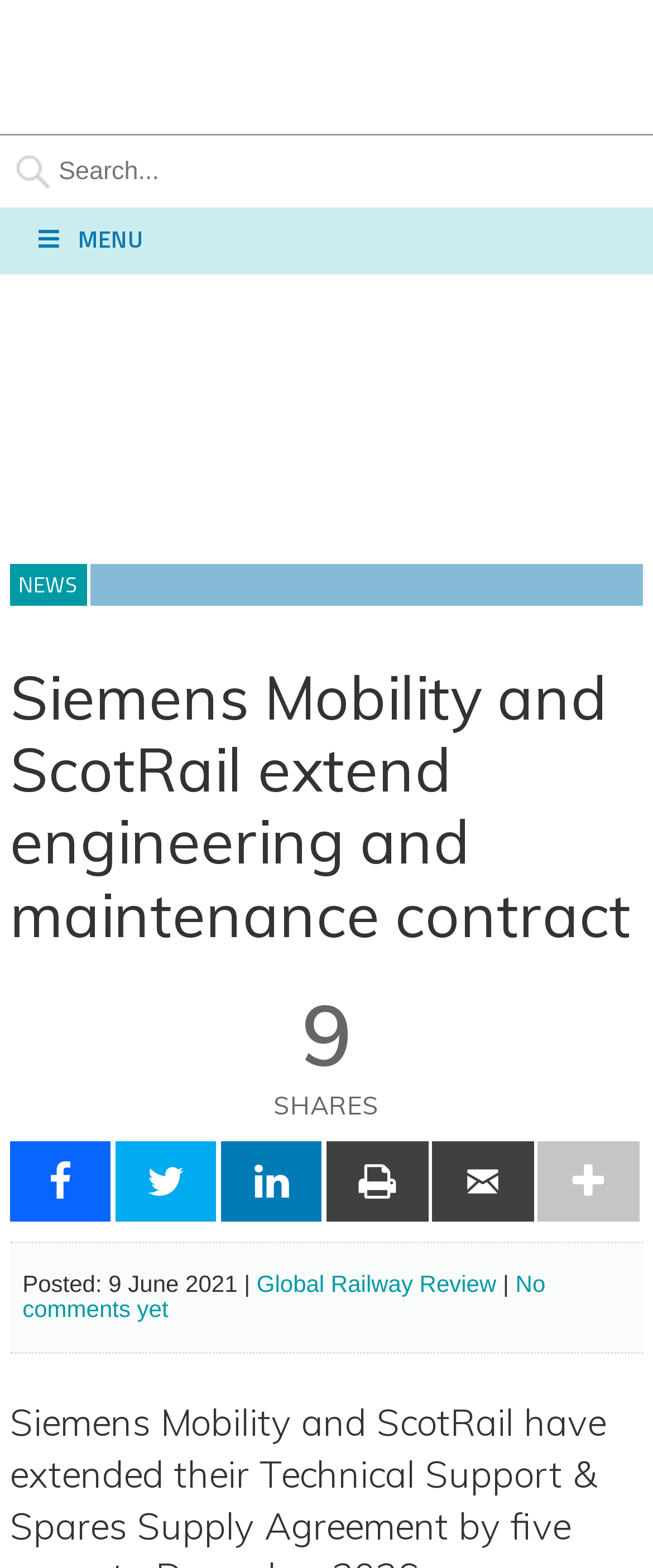Locate the bounding box coordinates of the clickable element to fulfill the following instruction: "View article from Global Railway Review". Provide the coordinates as four float numbers between 0 and 1 in the format [left, top, right, bottom].

[0.393, 0.81, 0.76, 0.827]